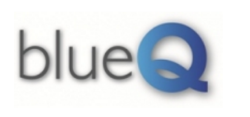What is the purpose of the logo's design?
Answer the question with just one word or phrase using the image.

to be recognizable and memorable